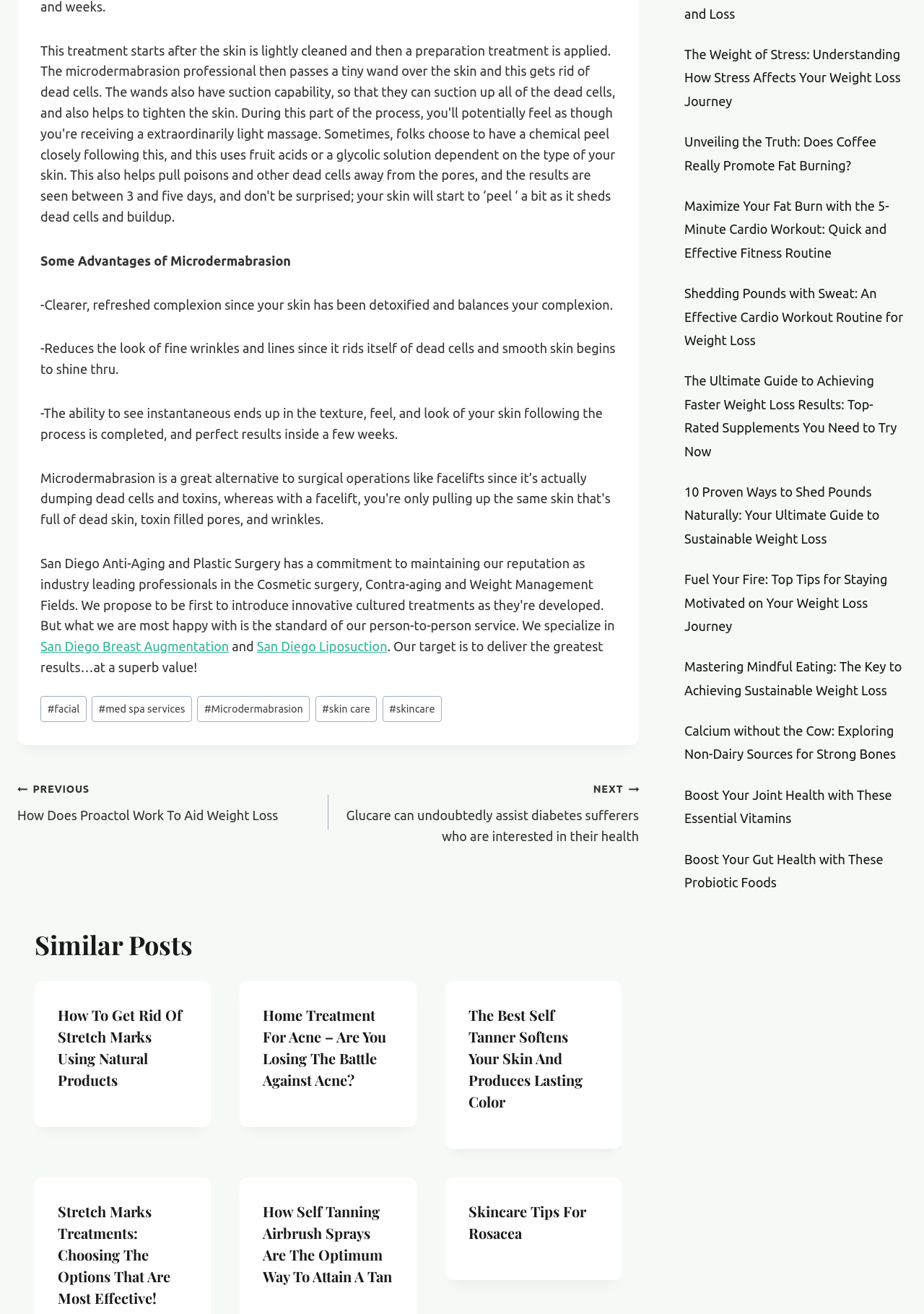Bounding box coordinates are to be given in the format (top-left x, top-left y, bottom-right x, bottom-right y). All values must be floating point numbers between 0 and 1. Provide the bounding box coordinate for the UI element described as: #med spa services

[0.099, 0.53, 0.208, 0.55]